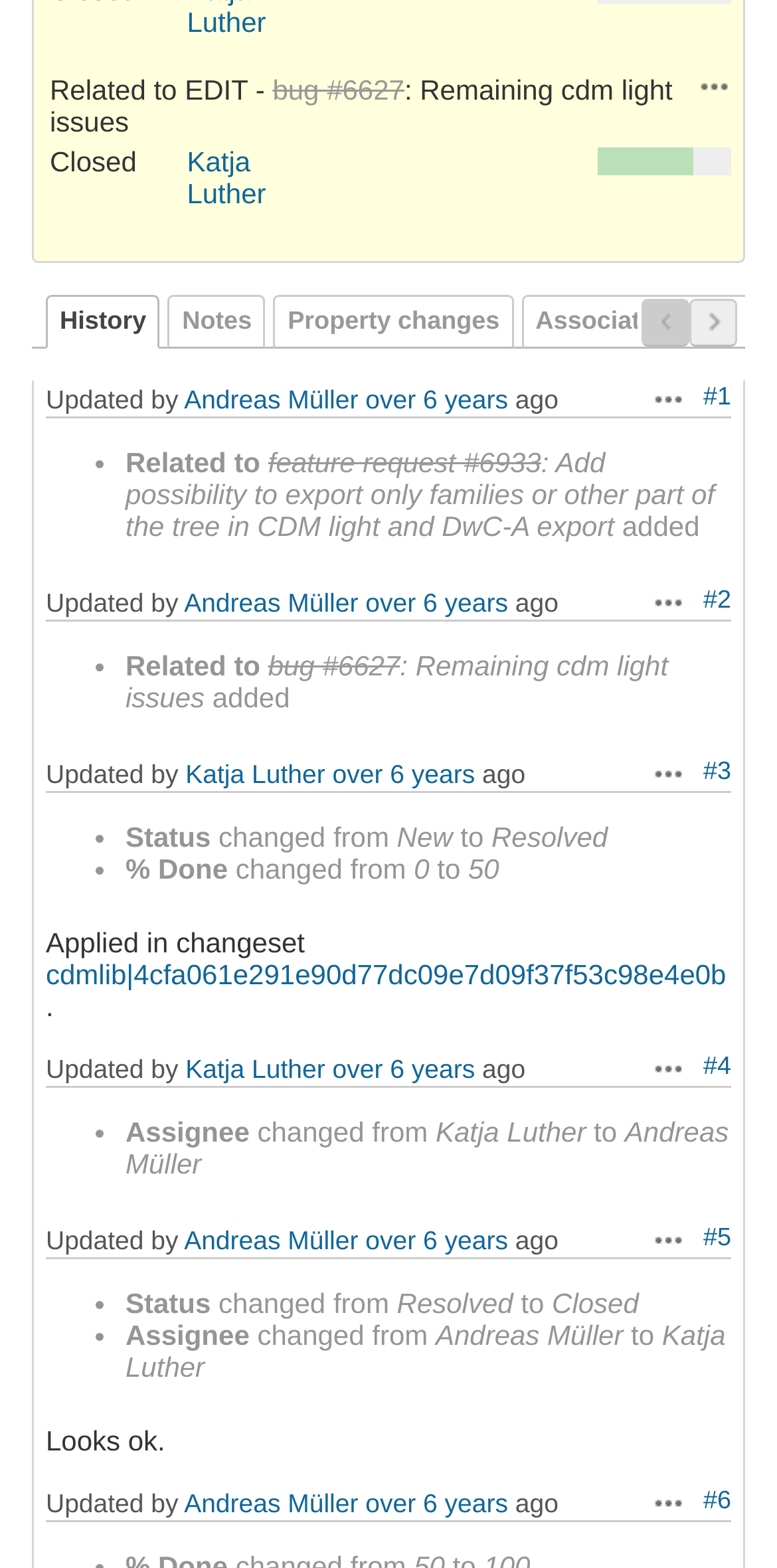Please find the bounding box coordinates of the clickable region needed to complete the following instruction: "Click on the 'History' link". The bounding box coordinates must consist of four float numbers between 0 and 1, i.e., [left, top, right, bottom].

[0.059, 0.188, 0.206, 0.222]